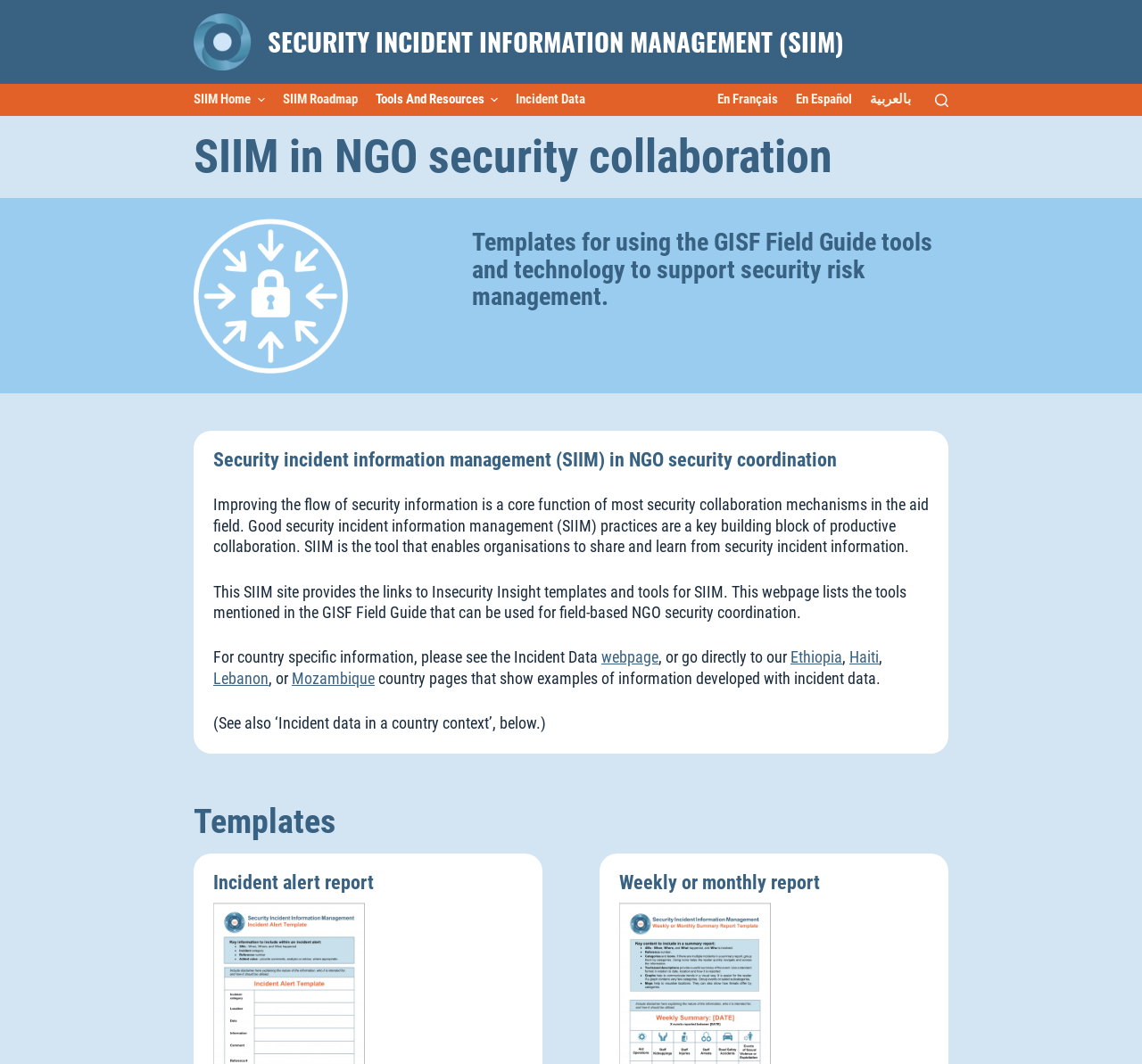What is the logo of SIIM?
Please give a well-detailed answer to the question.

The logo of SIIM is located at the top left corner of the webpage, with a bounding box coordinate of [0.17, 0.013, 0.22, 0.066]. It is an image element with the text 'SIIM Logo'.